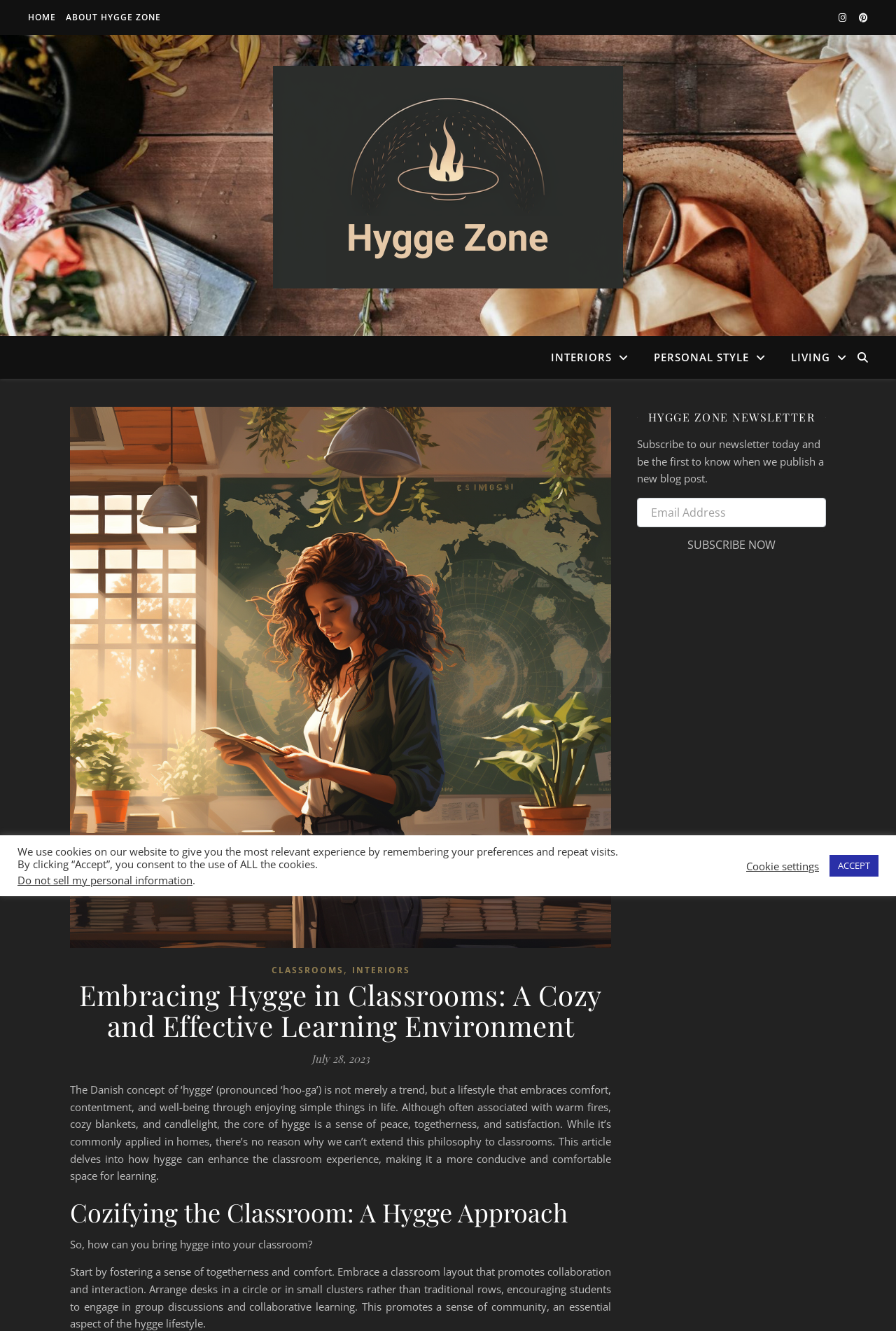What is the purpose of rearranging desks in a classroom?
Please analyze the image and answer the question with as much detail as possible.

According to the webpage, rearranging desks in a circle or in small clusters rather than traditional rows is a way to foster a sense of togetherness and comfort in the classroom, promoting collaboration and interaction among students.